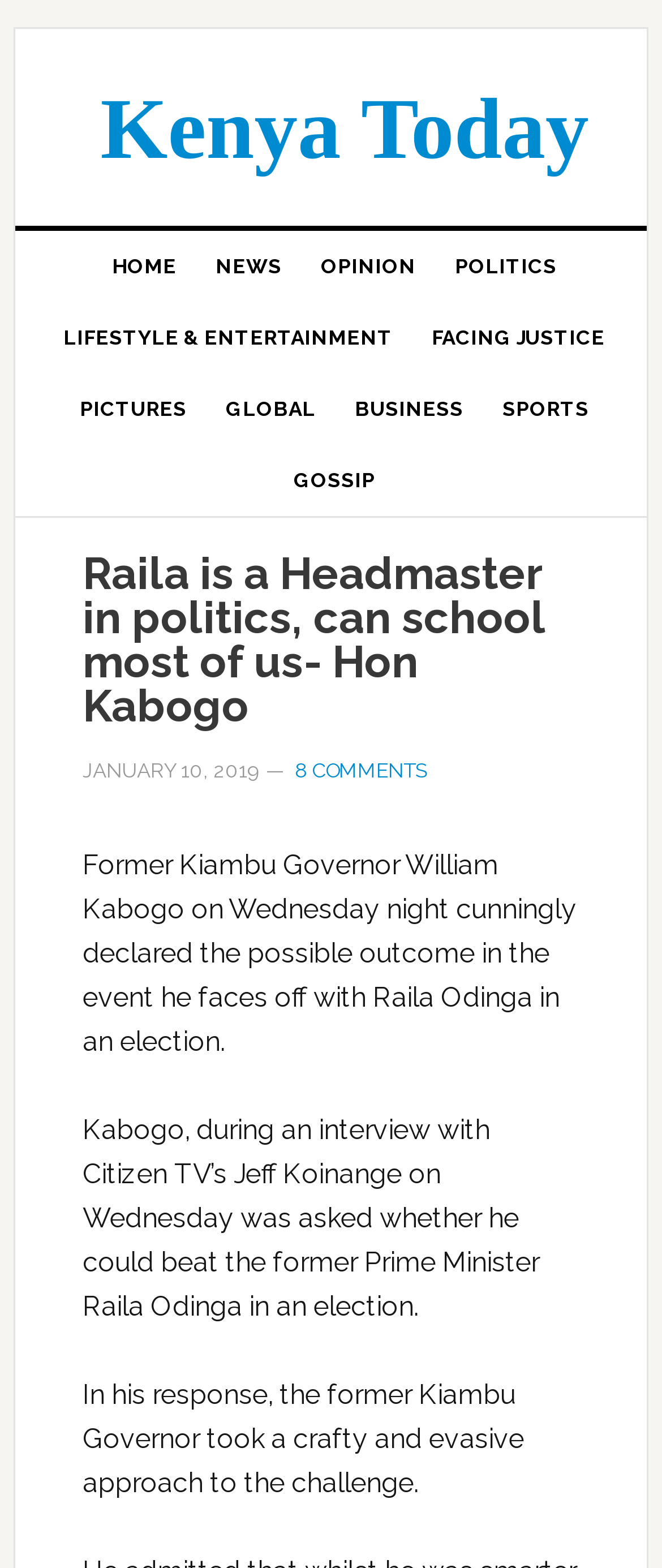Determine the bounding box coordinates for the UI element matching this description: "Facing Justice".

[0.622, 0.193, 0.945, 0.238]